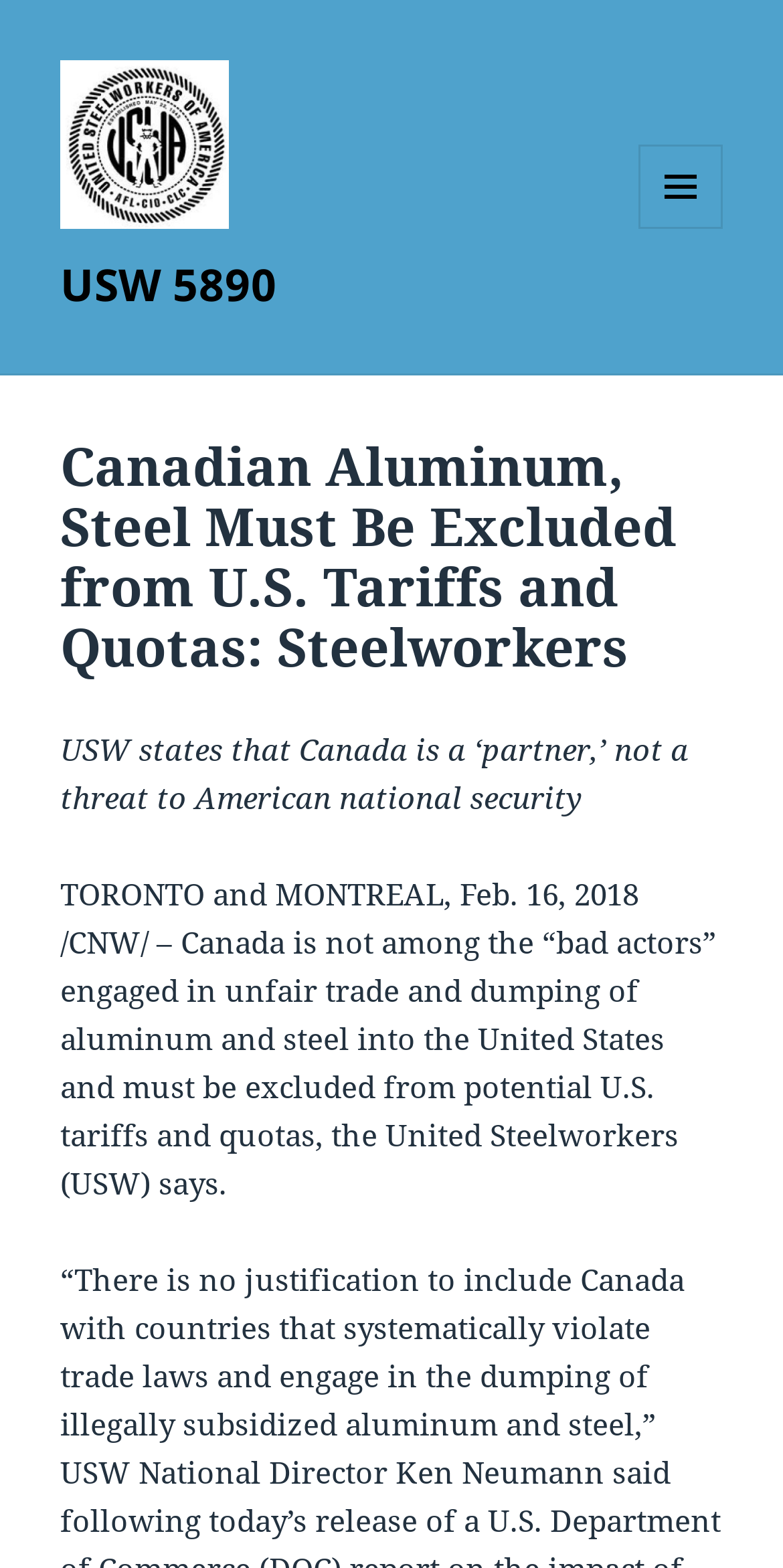Extract the bounding box coordinates for the HTML element that matches this description: "Menu and widgets". The coordinates should be four float numbers between 0 and 1, i.e., [left, top, right, bottom].

[0.815, 0.092, 0.923, 0.146]